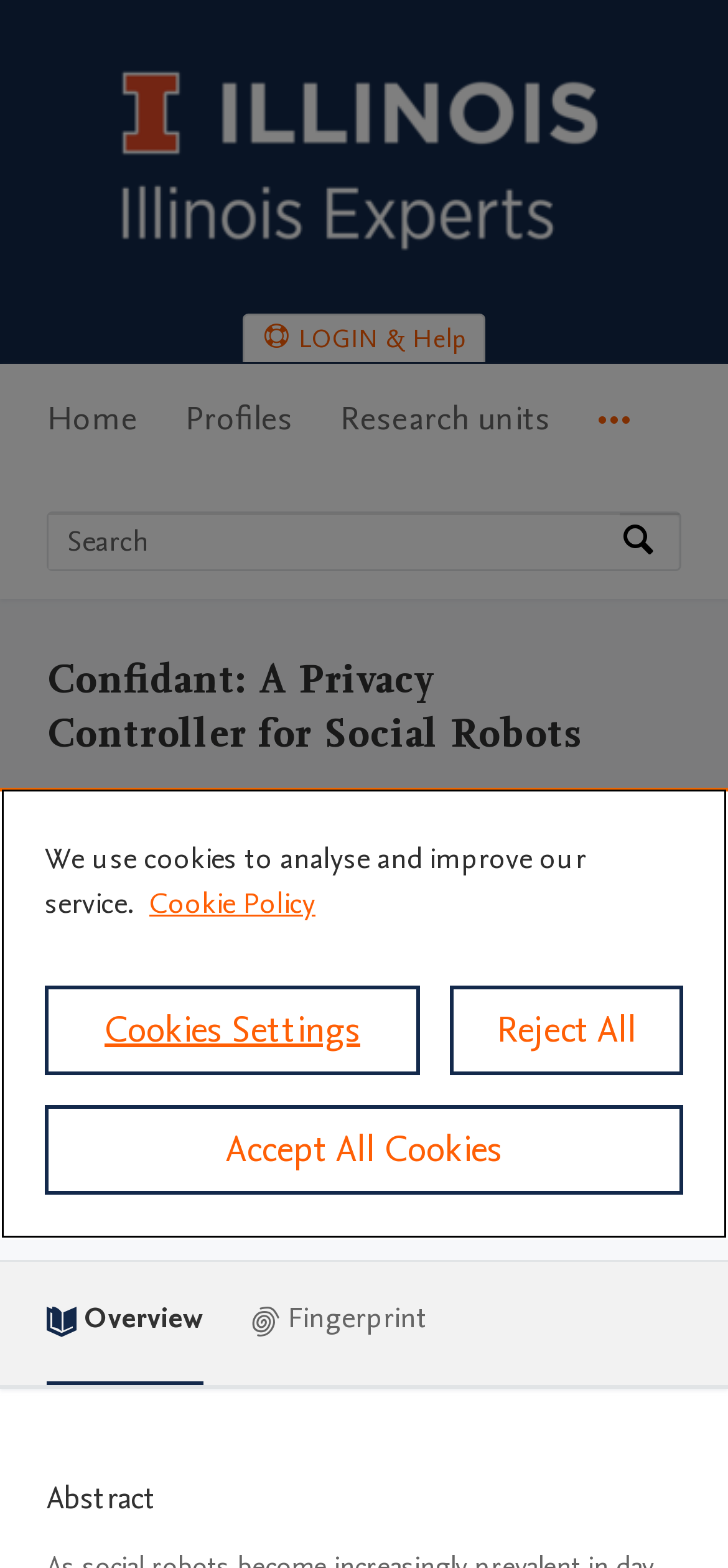Using the description "Cookie Policy", locate and provide the bounding box of the UI element.

[0.205, 0.563, 0.433, 0.589]